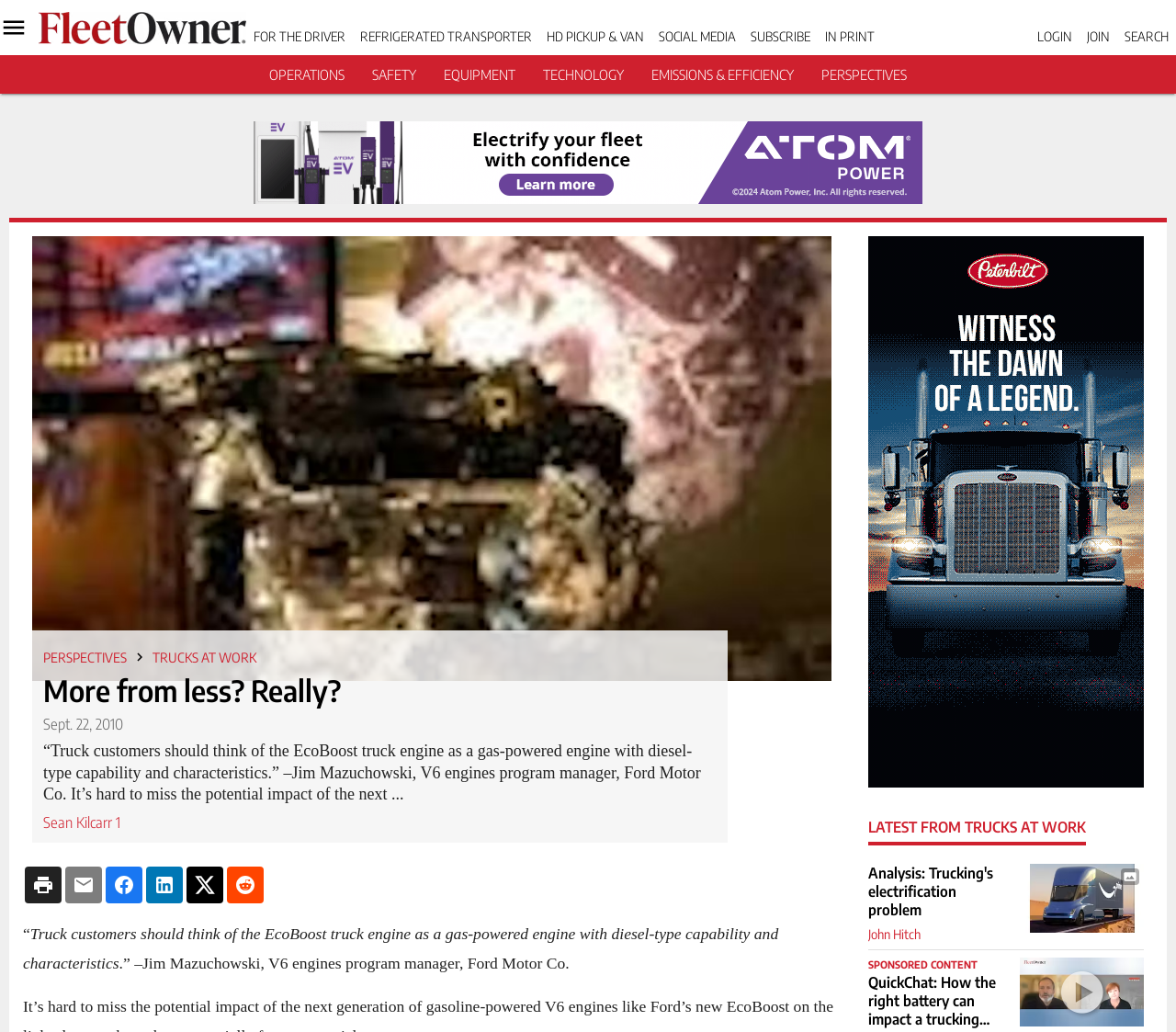Locate the bounding box coordinates of the clickable area needed to fulfill the instruction: "Check the 'Analysis: Trucking's electrification problem' article".

[0.738, 0.837, 0.859, 0.89]